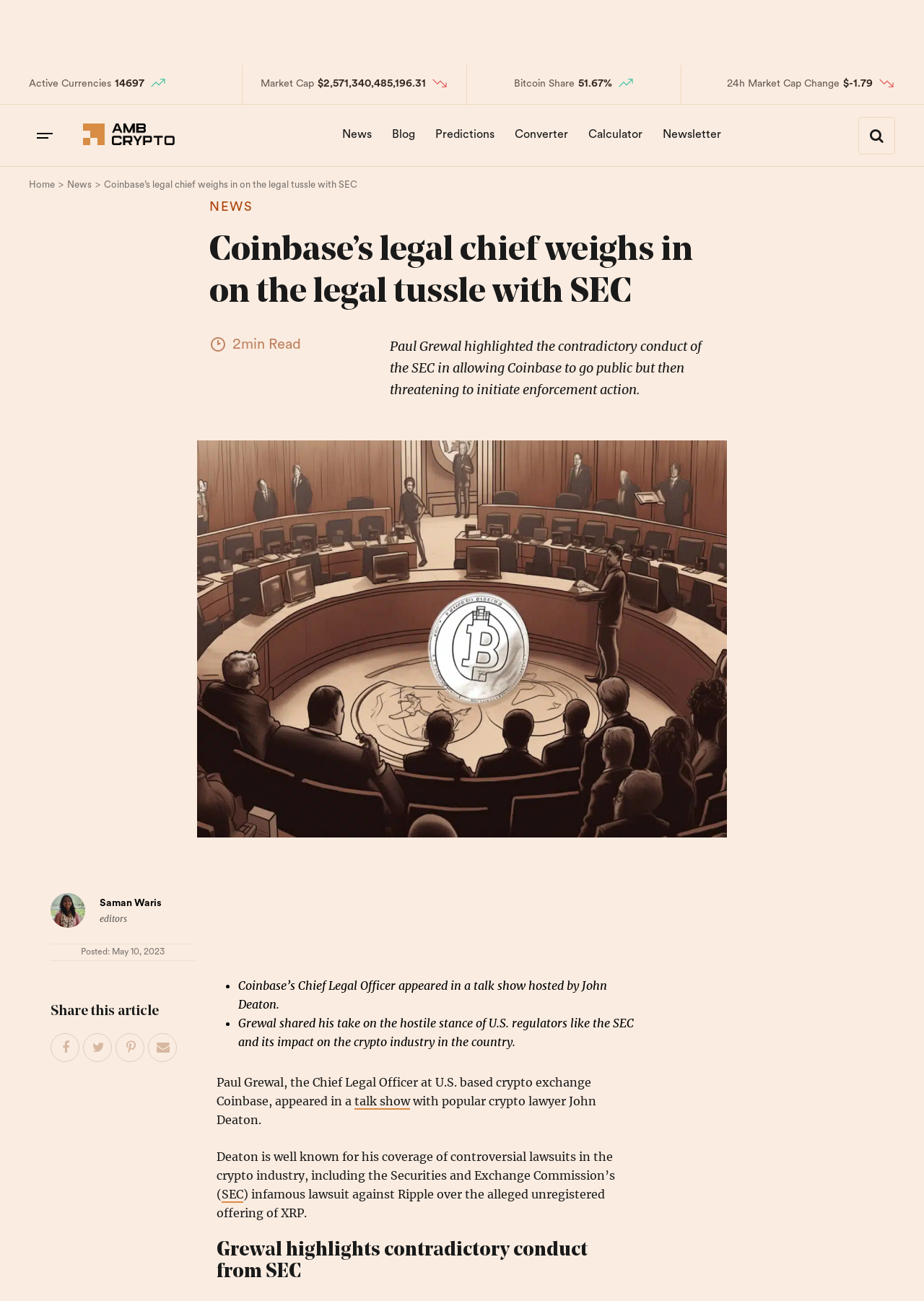Please mark the clickable region by giving the bounding box coordinates needed to complete this instruction: "Share this article on Facebook".

[0.055, 0.795, 0.087, 0.817]